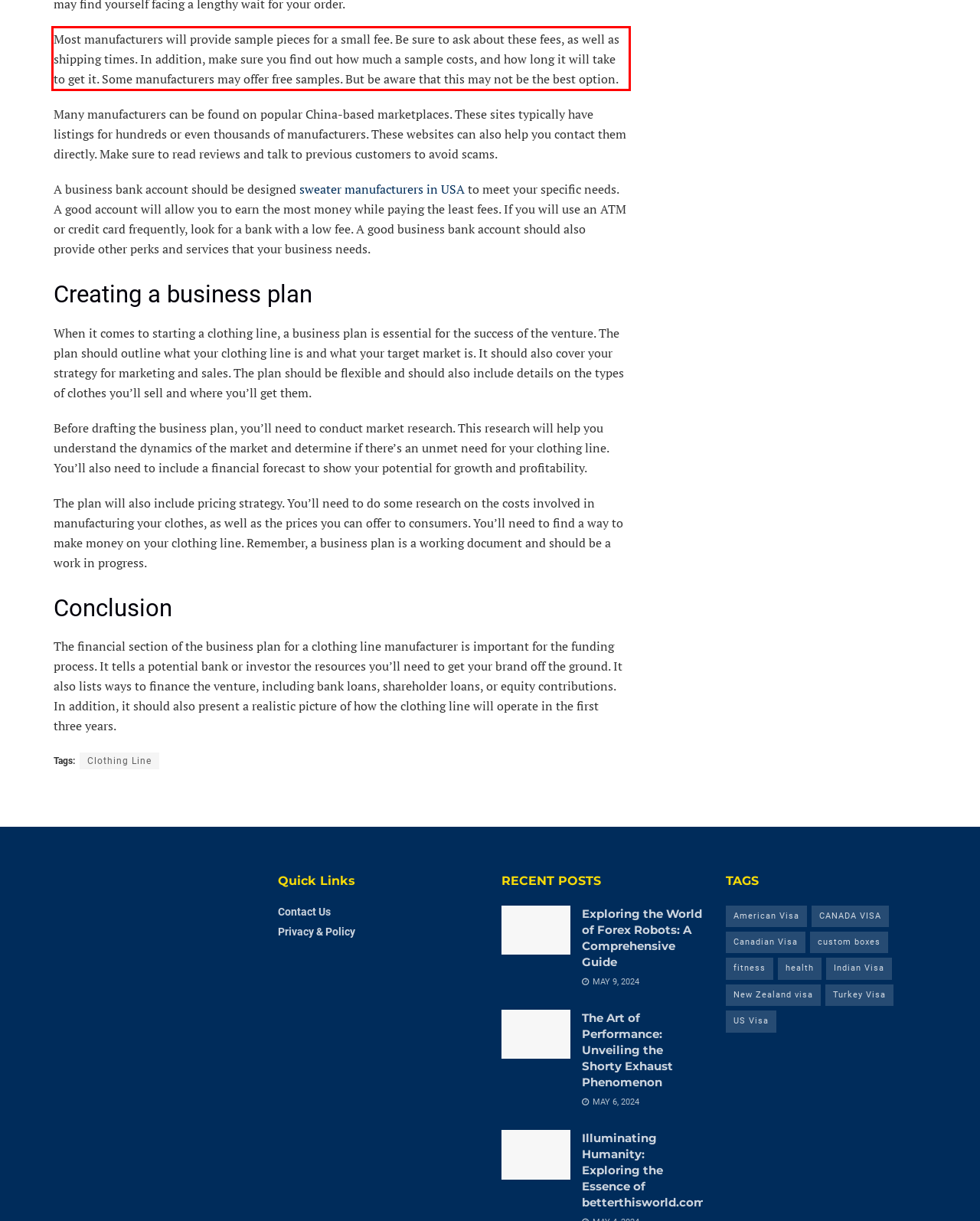Using the provided screenshot, read and generate the text content within the red-bordered area.

Most manufacturers will provide sample pieces for a small fee. Be sure to ask about these fees, as well as shipping times. In addition, make sure you find out how much a sample costs, and how long it will take to get it. Some manufacturers may offer free samples. But be aware that this may not be the best option.